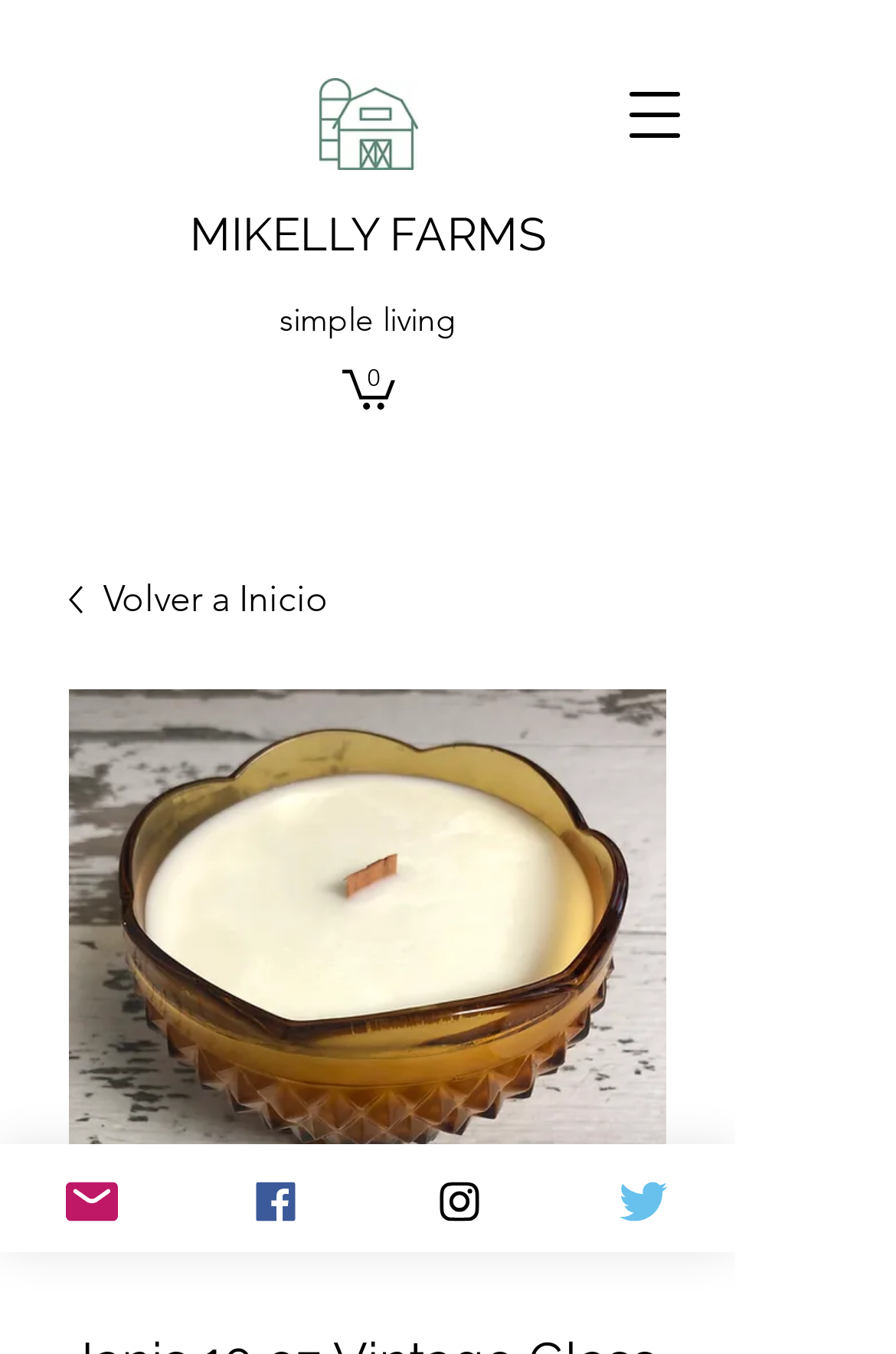What is the name of the product?
Answer with a single word or short phrase according to what you see in the image.

Janis